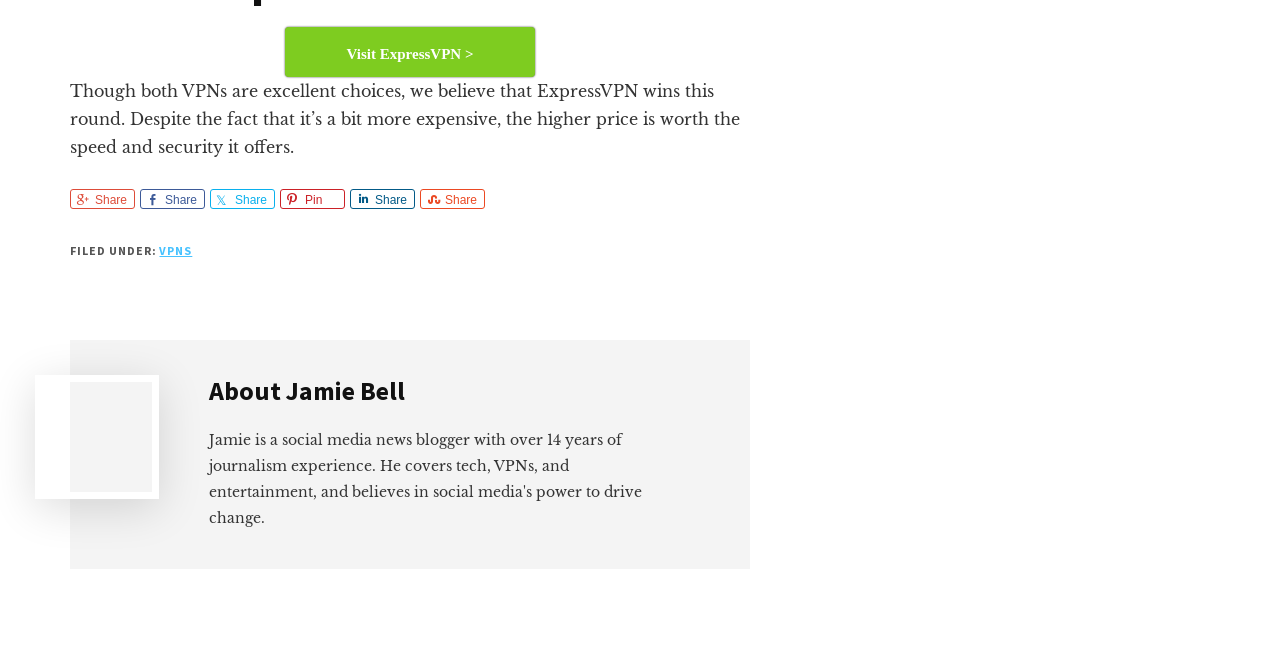Can you identify the bounding box coordinates of the clickable region needed to carry out this instruction: 'Share on Facebook'? The coordinates should be four float numbers within the range of 0 to 1, stated as [left, top, right, bottom].

[0.109, 0.292, 0.16, 0.323]